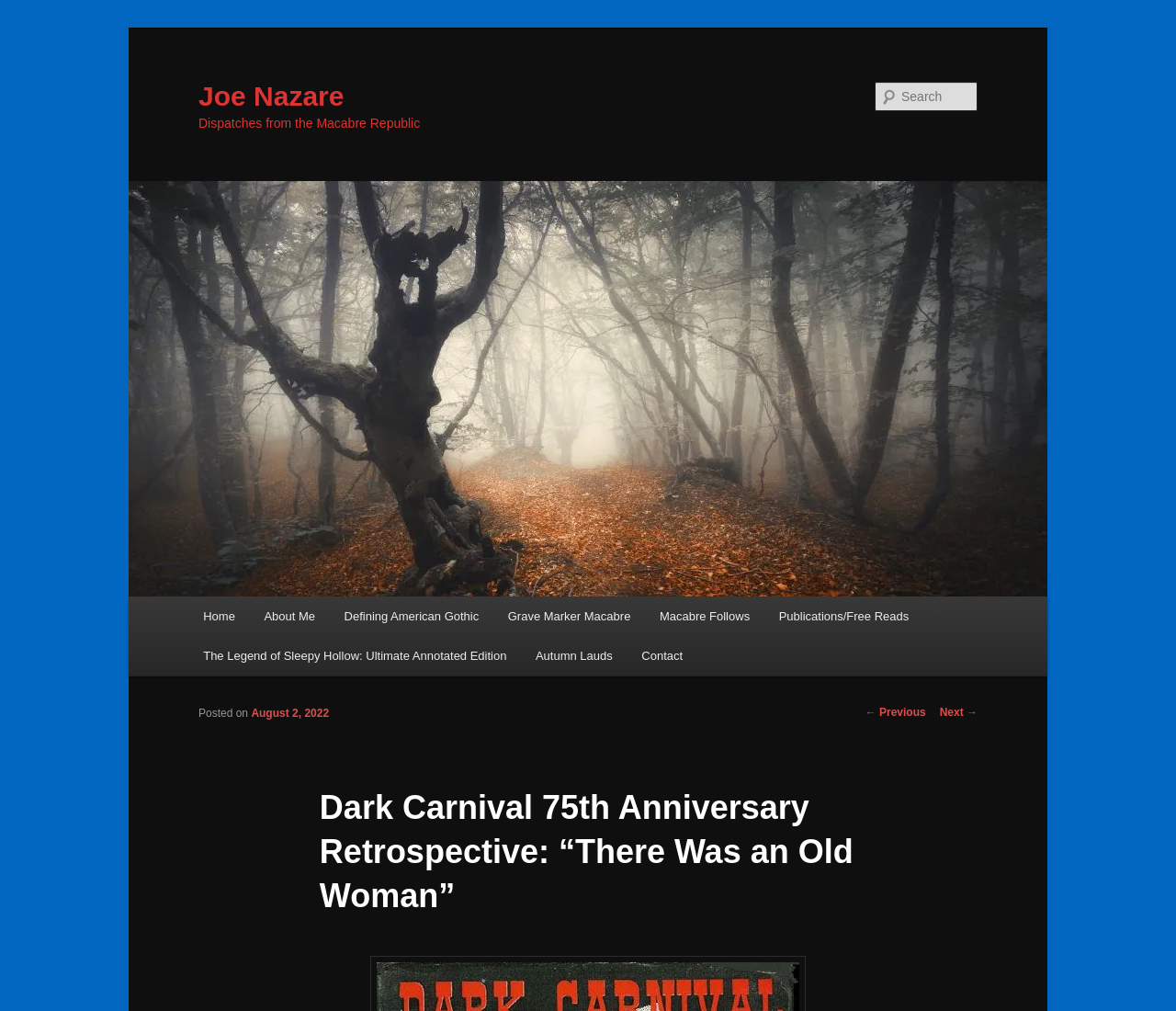What is the name of the author?
Provide an in-depth answer to the question, covering all aspects.

The answer can be found by looking at the heading element 'Joe Nazare' which is located at the top of the webpage, indicating that the author of the content is Joe Nazare.